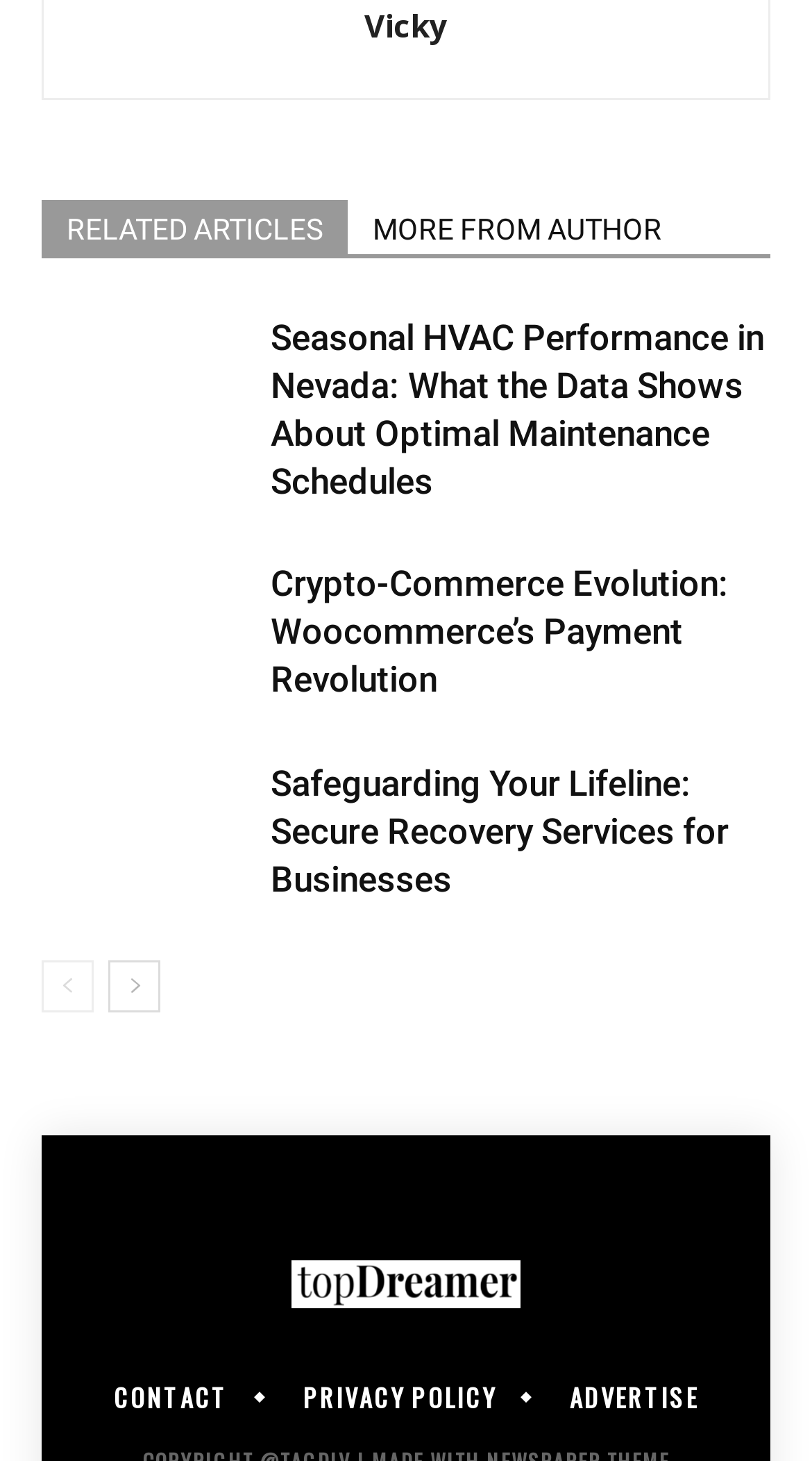Use one word or a short phrase to answer the question provided: 
What is the purpose of the 'prev-page' and 'next-page' links?

To navigate between pages